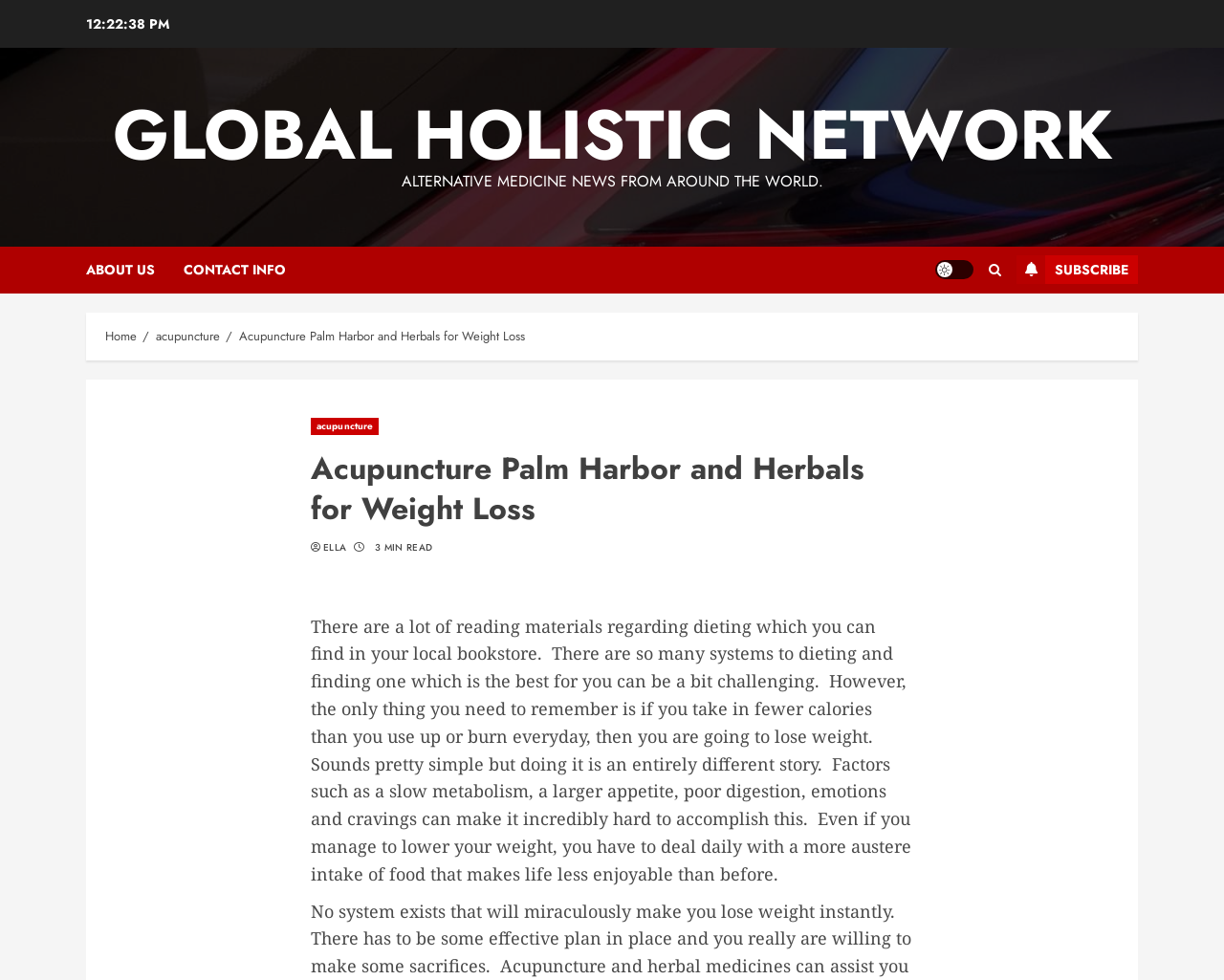Offer a detailed explanation of the webpage layout and contents.

The webpage is about Acupuncture and Herbals for Weight Loss in St Helens, with a focus on alternative medicine. At the top, there is a prominent link to the "GLOBAL HOLISTIC NETWORK" and a static text stating "ALTERNATIVE MEDICINE NEWS FROM AROUND THE WORLD." Below this, there are several links to navigate the website, including "ABOUT US", "CONTACT INFO", and a "Light/Dark Button" to adjust the website's theme. 

To the right of these links, there is a "SUBSCRIBE" button and a social media icon represented by a font awesome symbol. Above the main content, there is a navigation bar with breadcrumbs, showing the path from the "Home" page to the current page about "Acupuncture Palm Harbor and Herbals for Weight Loss". 

The main content is divided into two sections. The first section has a heading "Acupuncture Palm Harbor and Herbals for Weight Loss" and a link to "acupuncture" below it. There is also a link to "ELLA" and a static text indicating the article's reading time, "3 MIN READ". 

The second section is a block of text discussing the challenges of dieting and weight loss, mentioning factors such as slow metabolism, appetite, digestion, emotions, and cravings that make it difficult to achieve weight loss. The text is quite long and takes up most of the main content area.